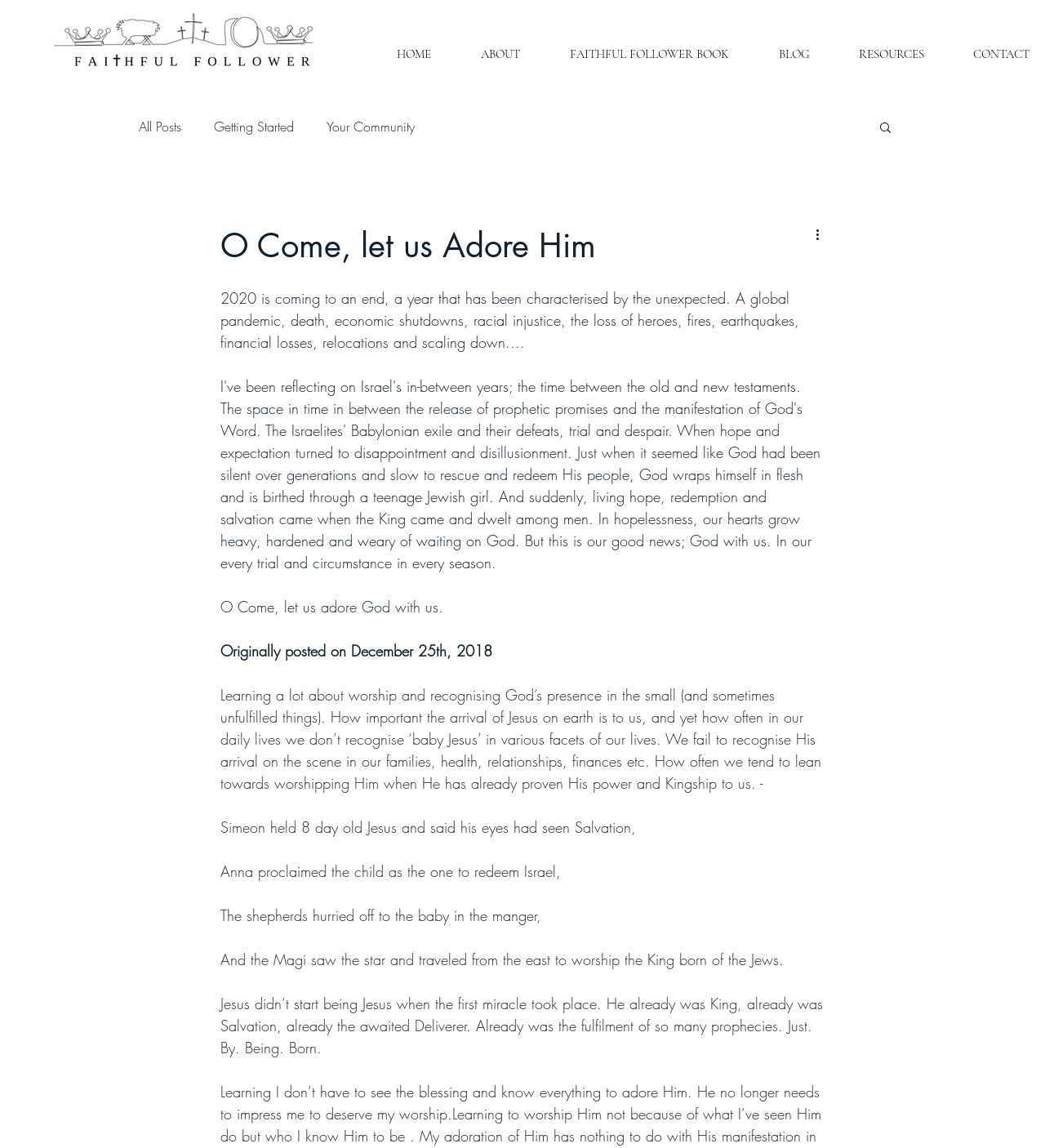Please identify the bounding box coordinates of the element I should click to complete this instruction: 'Go to the 'Getting Started' page'. The coordinates should be given as four float numbers between 0 and 1, like this: [left, top, right, bottom].

[0.205, 0.102, 0.281, 0.118]